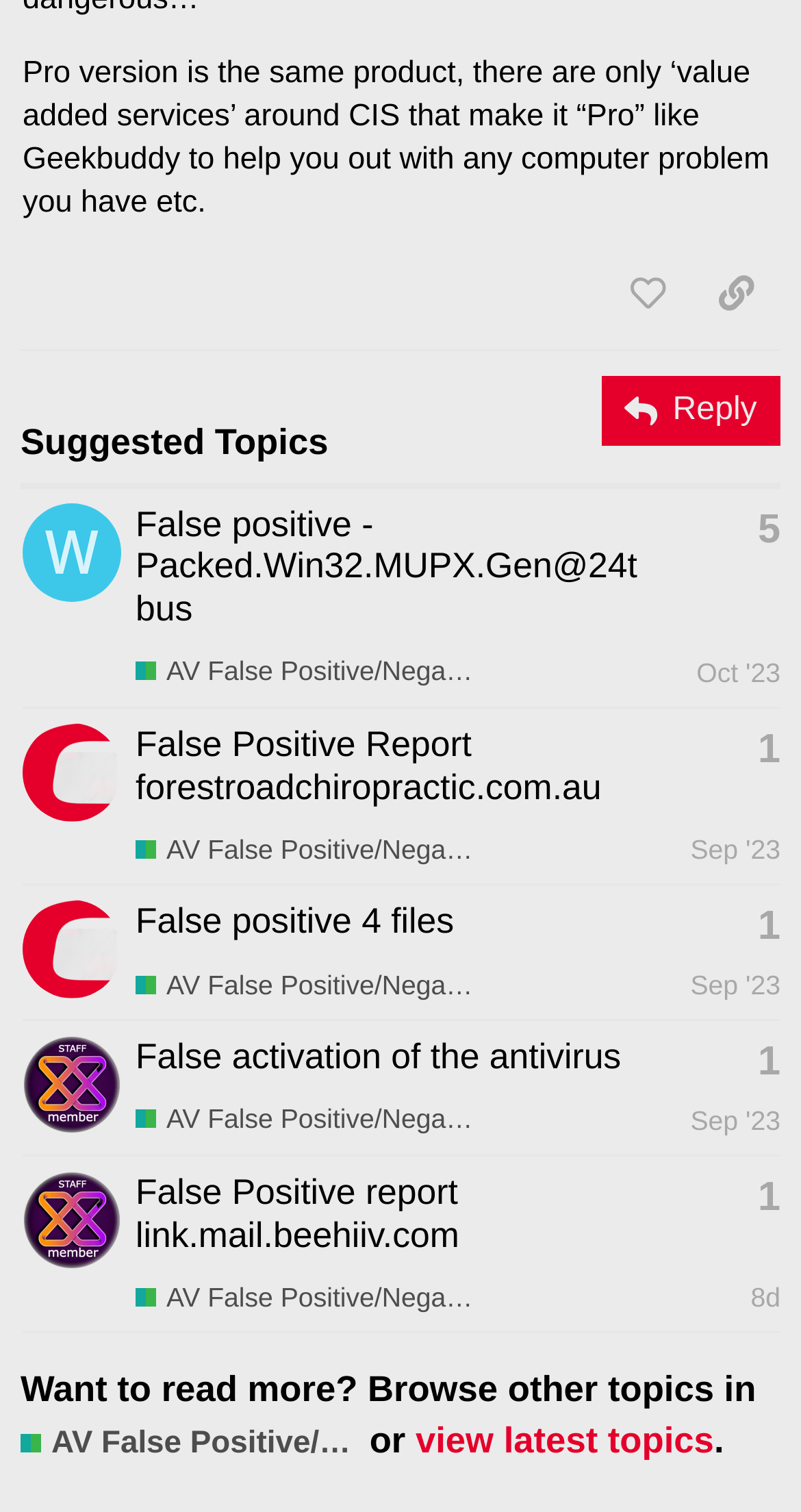Using the information in the image, give a detailed answer to the following question: What is the purpose of the 'Reply' button?

The 'Reply' button is located below the table and is used to reply to a topic, allowing users to engage in a conversation or discussion about the topic.